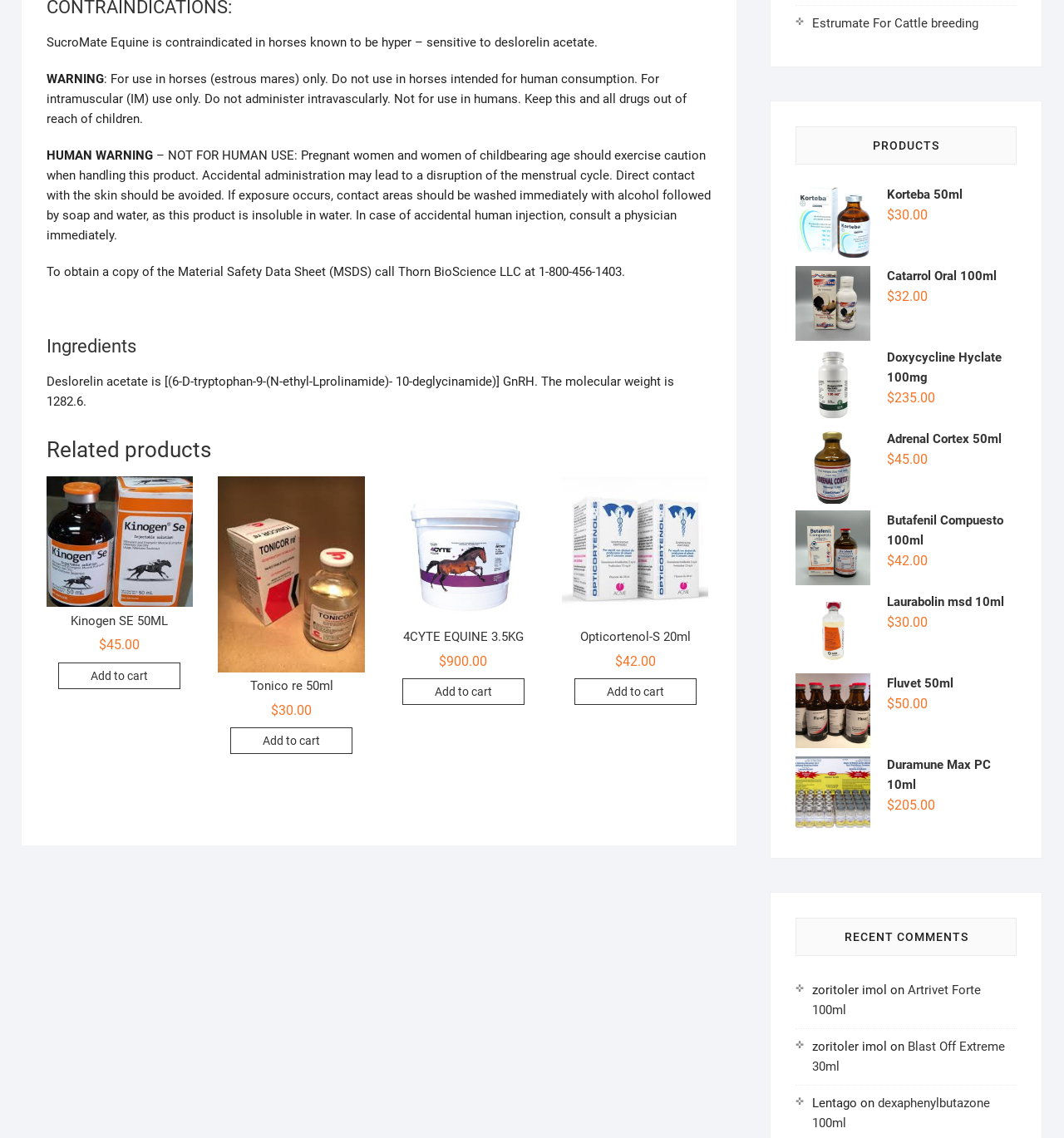Answer in one word or a short phrase: 
What is the name of the product with the molecular weight of 1282.6?

Deslorelin acetate